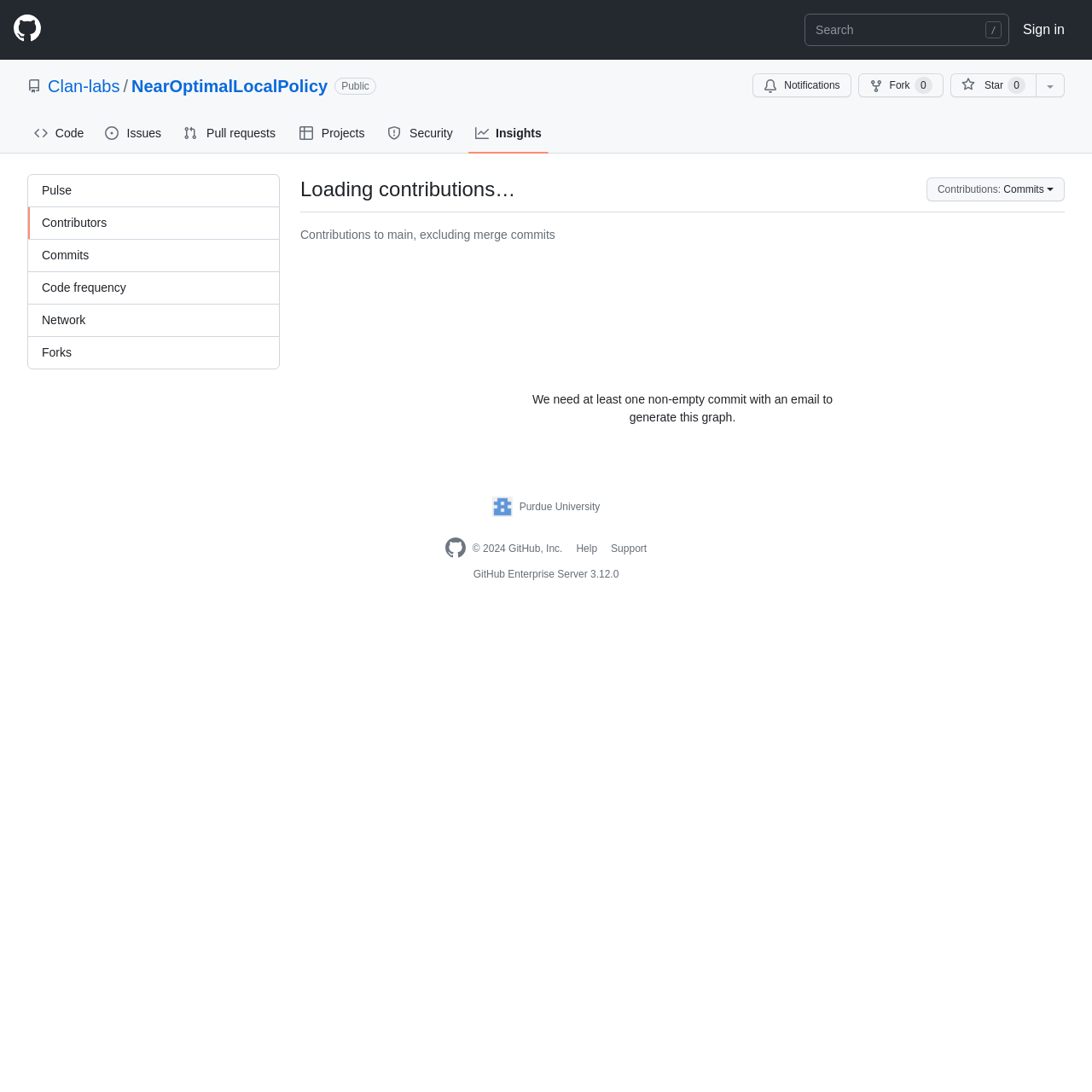Please find the bounding box coordinates of the section that needs to be clicked to achieve this instruction: "View code".

[0.025, 0.11, 0.084, 0.134]